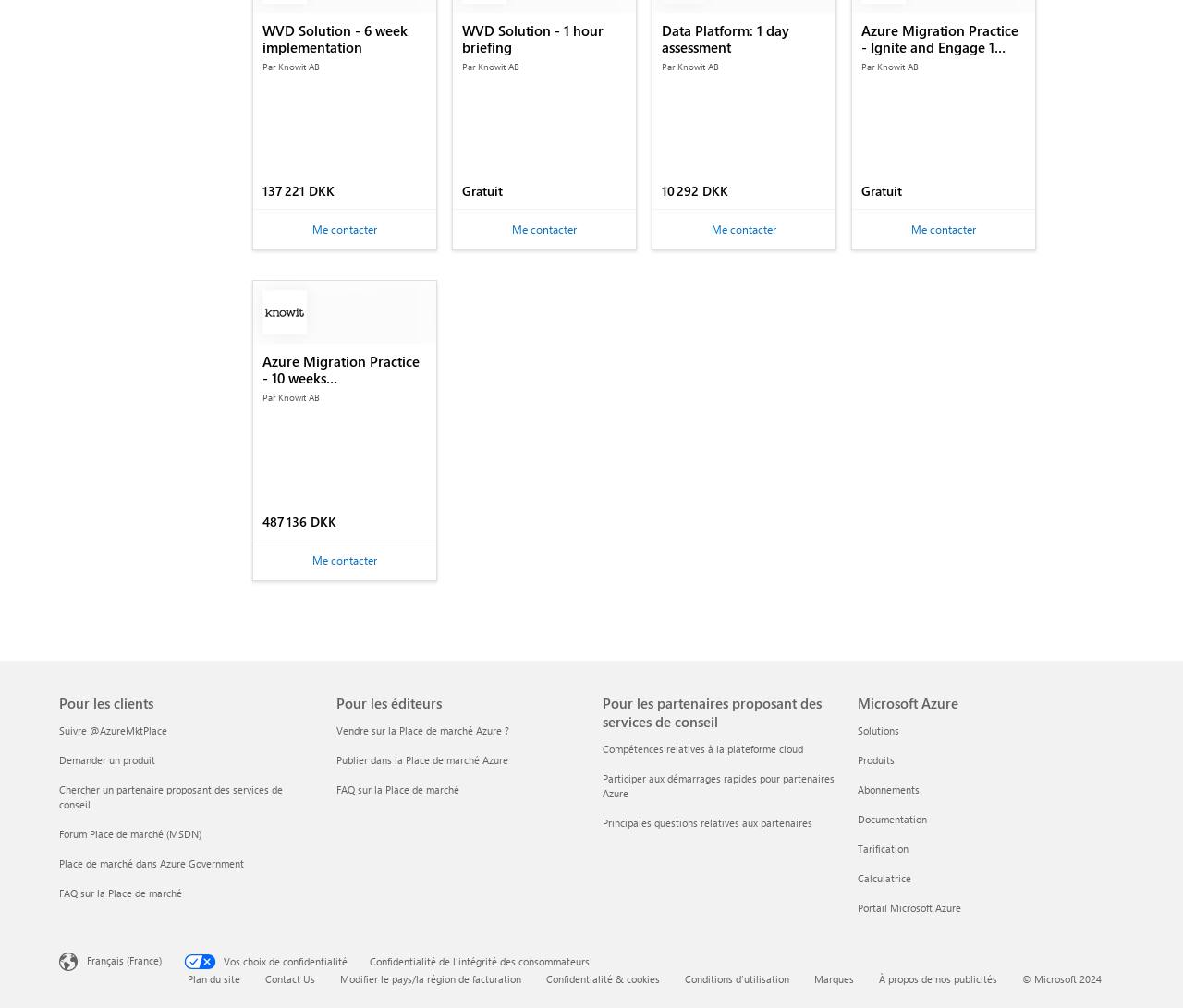Find the bounding box of the element with the following description: "Confidentialité de l’intégrité des consommateurs". The coordinates must be four float numbers between 0 and 1, formatted as [left, top, right, bottom].

[0.312, 0.943, 0.517, 0.962]